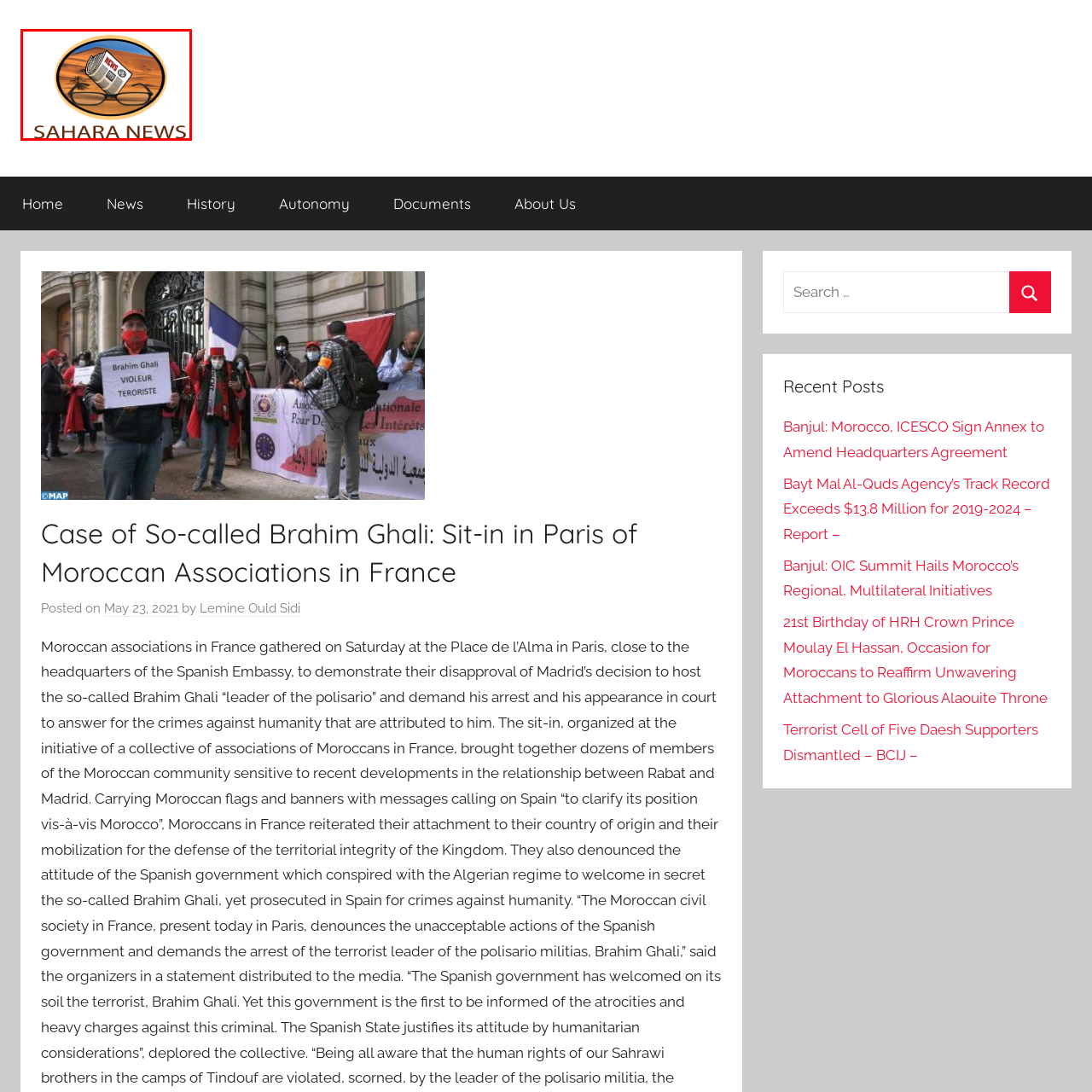Describe all the elements and activities occurring in the red-outlined area of the image extensively.

The image features the logo of "Sahara News," a news outlet focused on coverage related to the Sahara region. The logo prominently displays a pair of glasses resting beneath a newspaper, symbolizing insight and information dissemination. In the background, a desert landscape with sand dunes adds an evocative touch that connects to the geographical focus of the publication. The name "SAHARA NEWS" is stylized in bold letters, enhancing its visibility and emphasizing the platform's dedication to reporting on events and issues pertinent to the Sahara. This logo serves as a recognizable emblem for the publication, inviting readers to engage with its content.